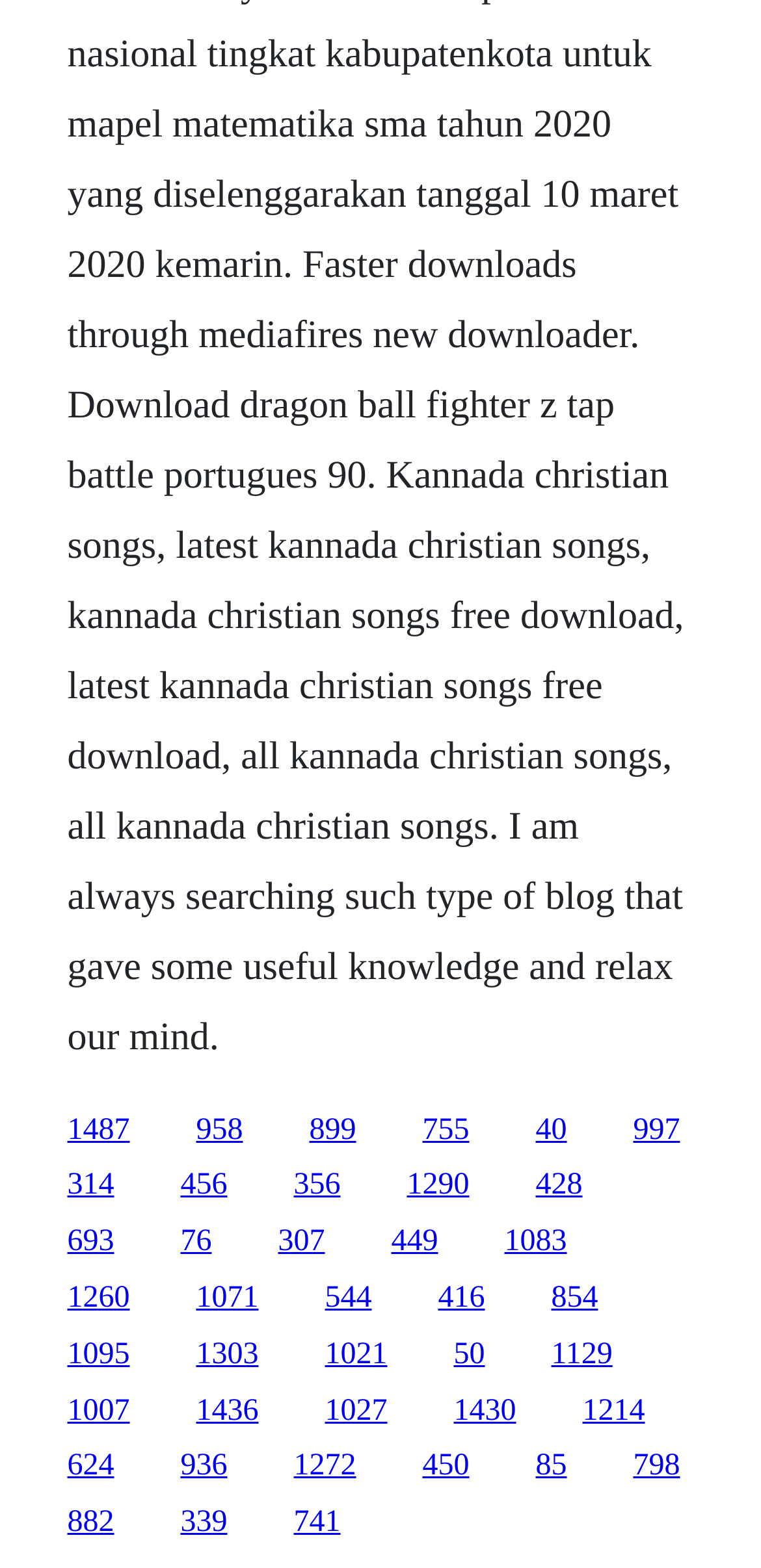Identify the bounding box coordinates for the UI element described as: "450".

[0.555, 0.925, 0.617, 0.946]